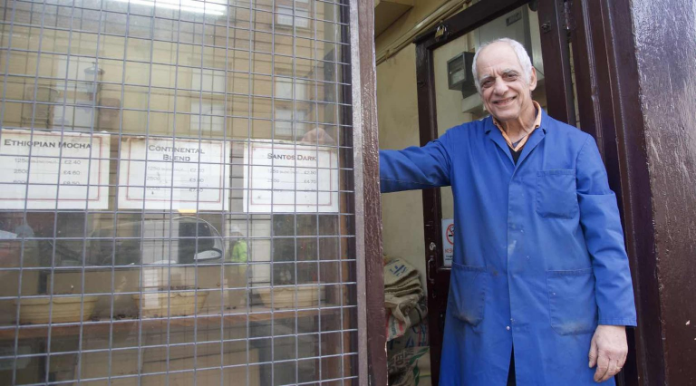Respond to the question below with a concise word or phrase:
Where is the coffee shop located?

Camden